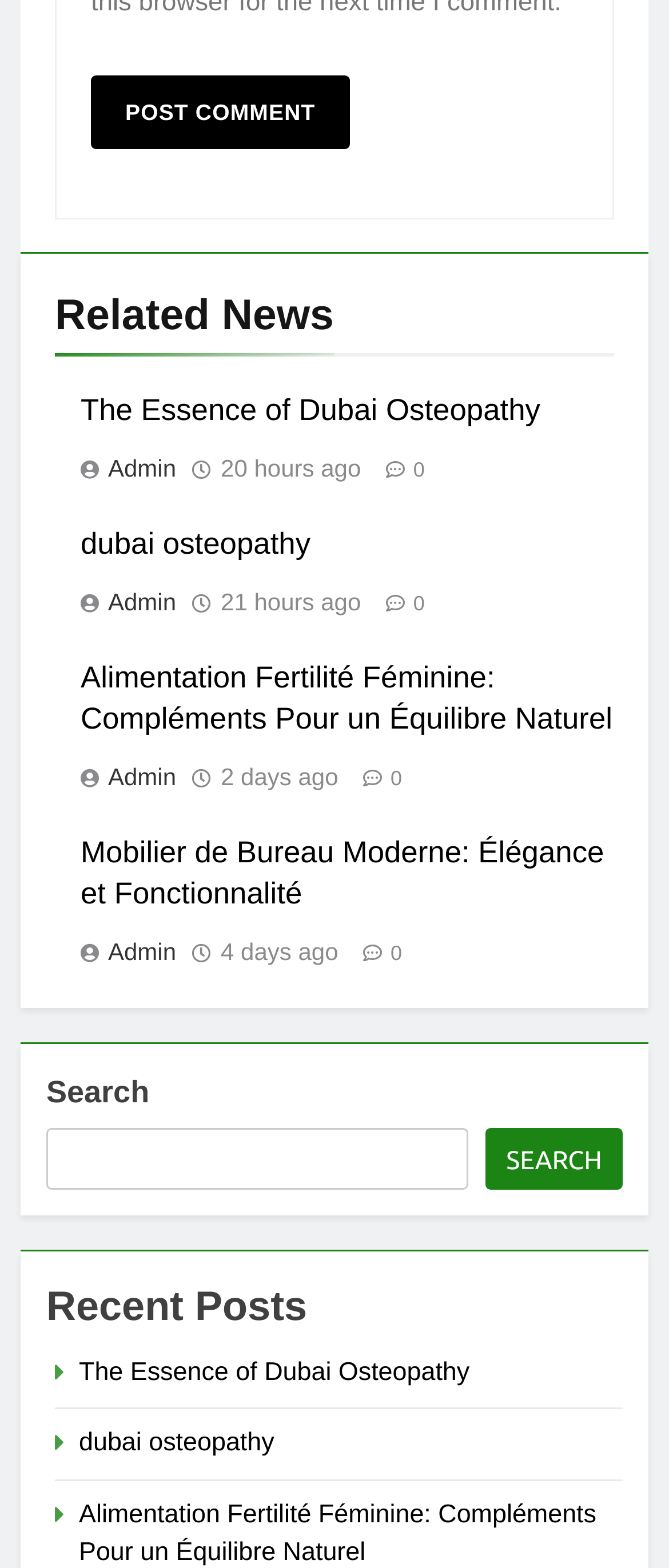Please identify the bounding box coordinates of the area I need to click to accomplish the following instruction: "check recent posts".

[0.069, 0.814, 0.931, 0.854]